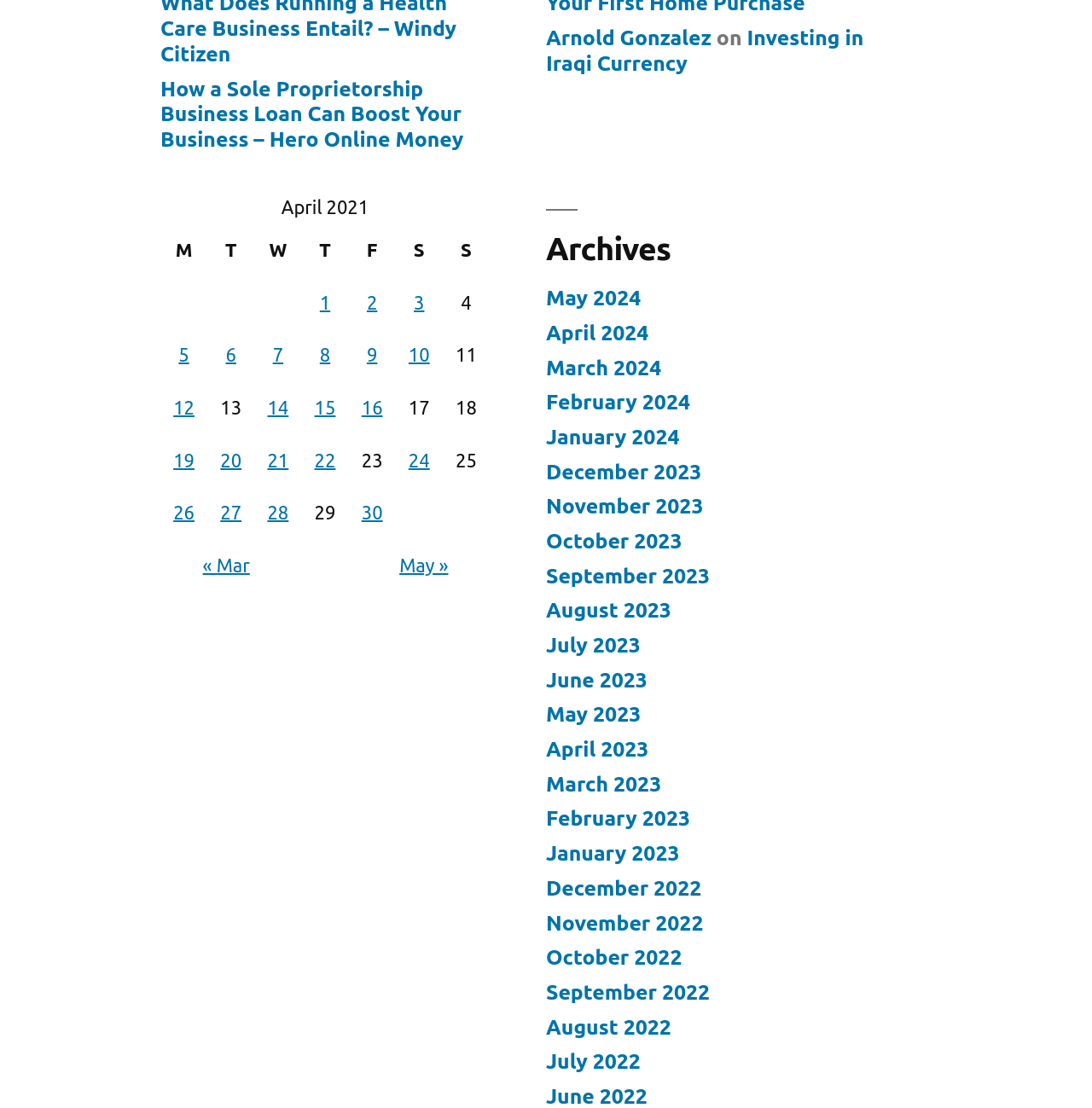Could you indicate the bounding box coordinates of the region to click in order to complete this instruction: "Navigate to previous month".

[0.186, 0.5, 0.229, 0.519]